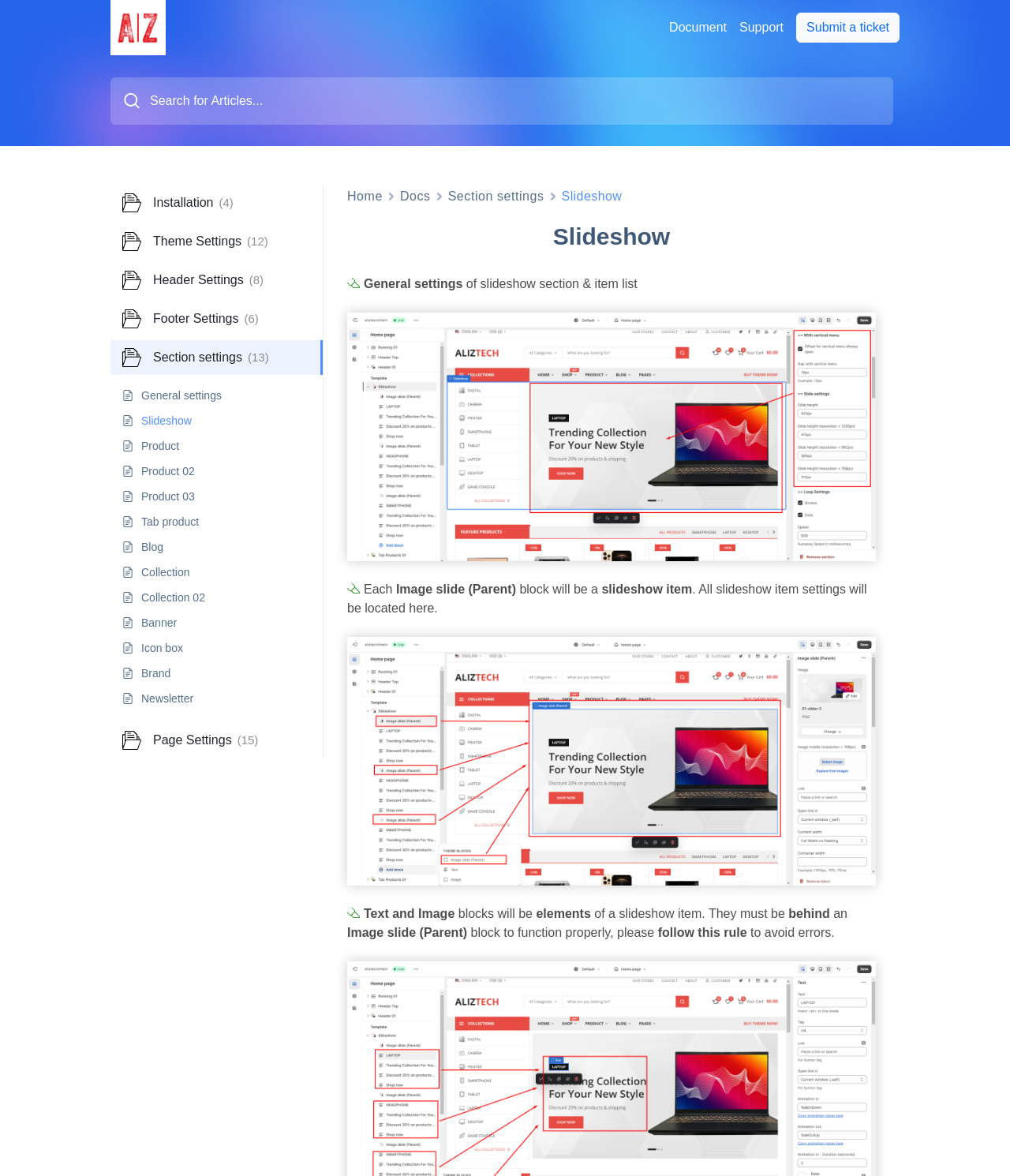Find the bounding box coordinates for the element that must be clicked to complete the instruction: "View Installation guide". The coordinates should be four float numbers between 0 and 1, indicated as [left, top, right, bottom].

[0.152, 0.167, 0.211, 0.178]